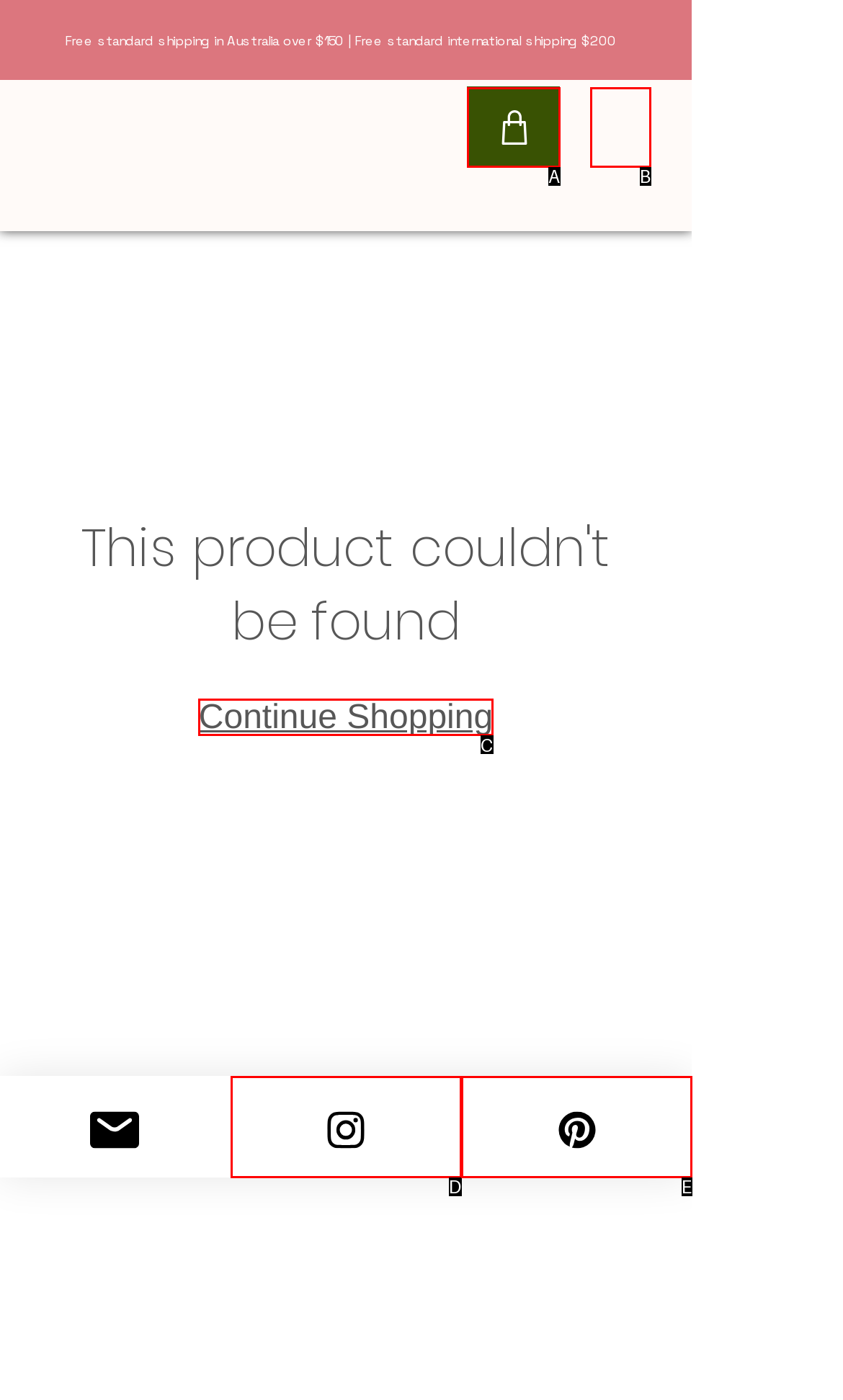Determine which HTML element corresponds to the description: Continue Shopping. Provide the letter of the correct option.

C